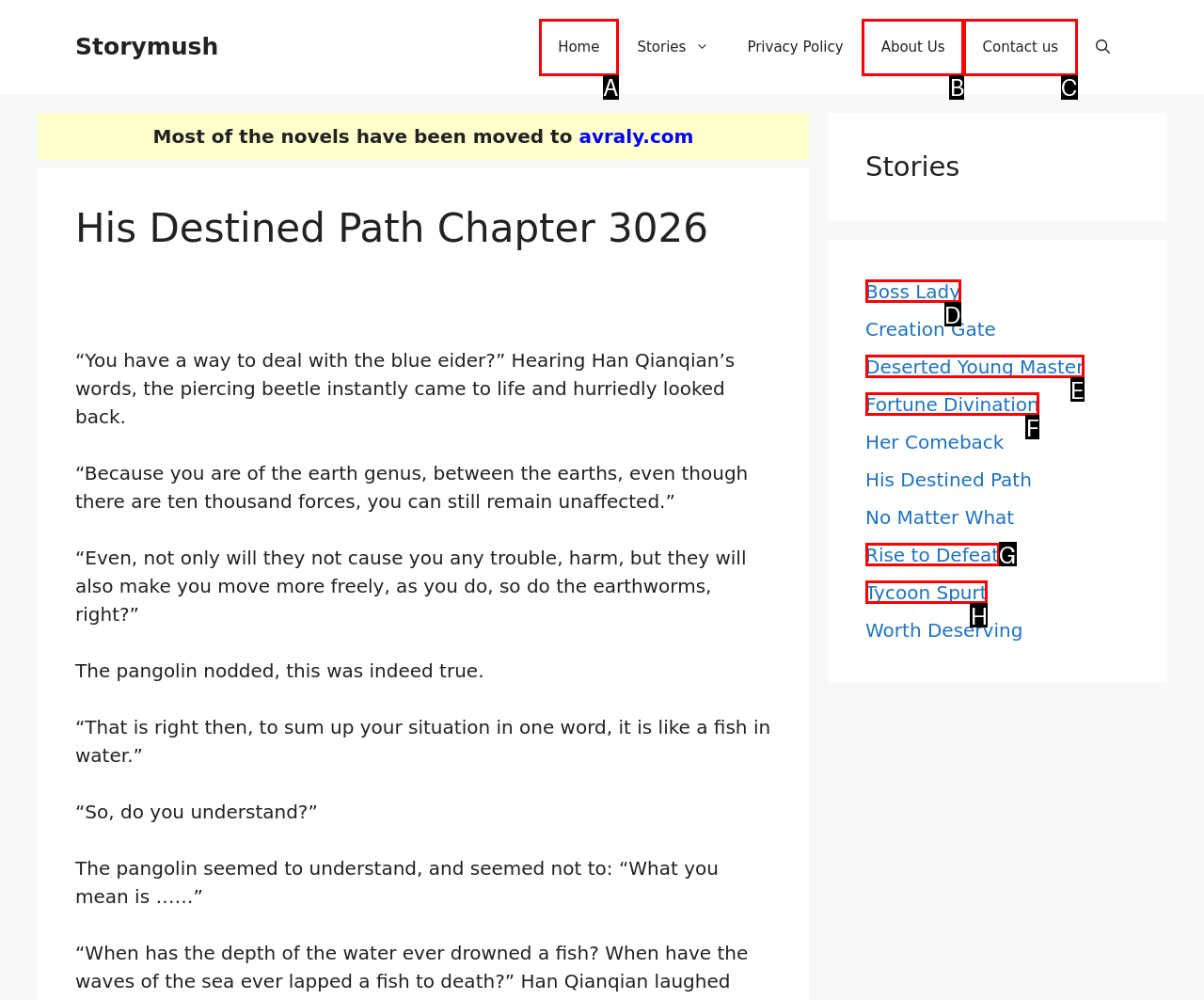Determine which HTML element best suits the description: Rise to Defeat. Reply with the letter of the matching option.

G